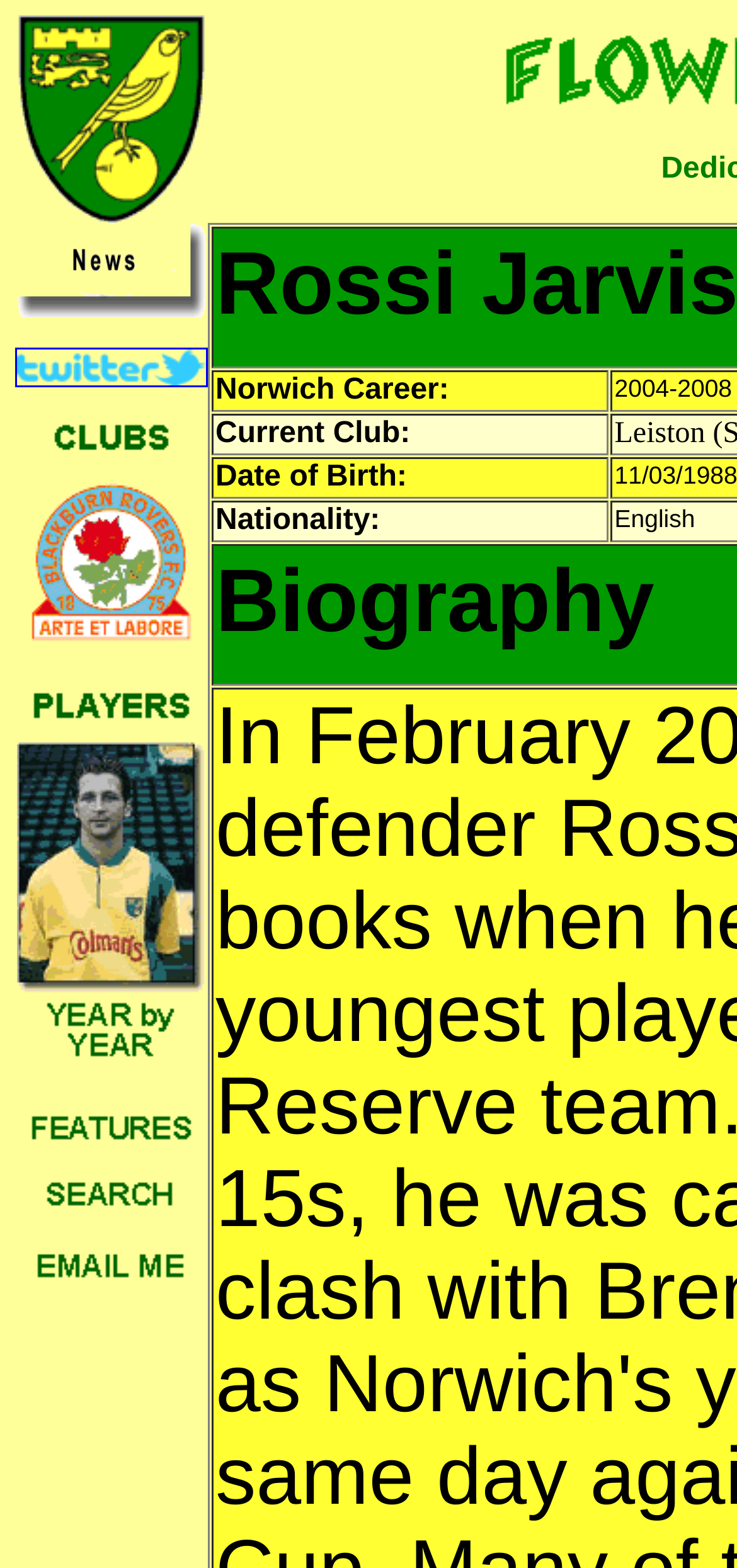What is the function of the 'Email the webmaster' link?
Provide a well-explained and detailed answer to the question.

The 'Email the webmaster' link is likely provided to allow users to contact the person responsible for maintaining the website, possibly to report issues or provide feedback.